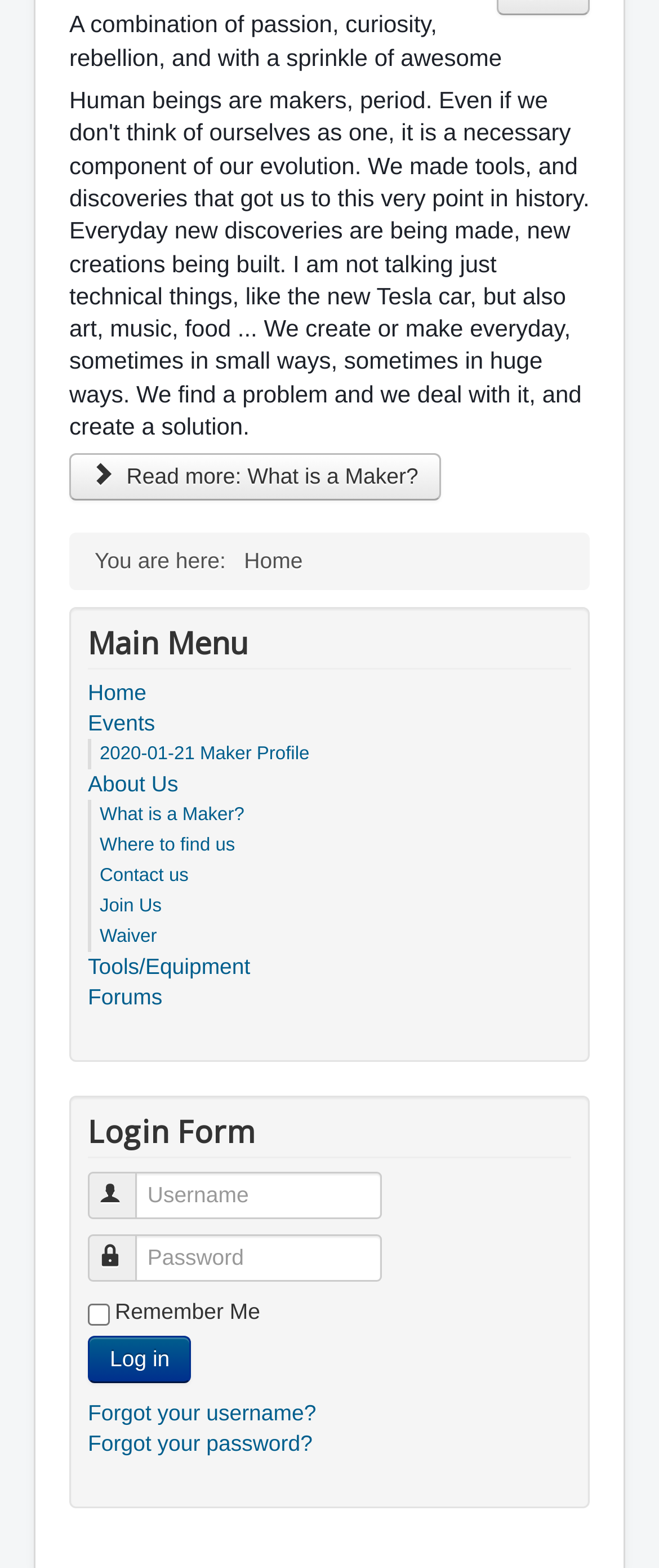Please identify the bounding box coordinates of the region to click in order to complete the given instruction: "Log in". The coordinates should be four float numbers between 0 and 1, i.e., [left, top, right, bottom].

[0.133, 0.852, 0.291, 0.883]